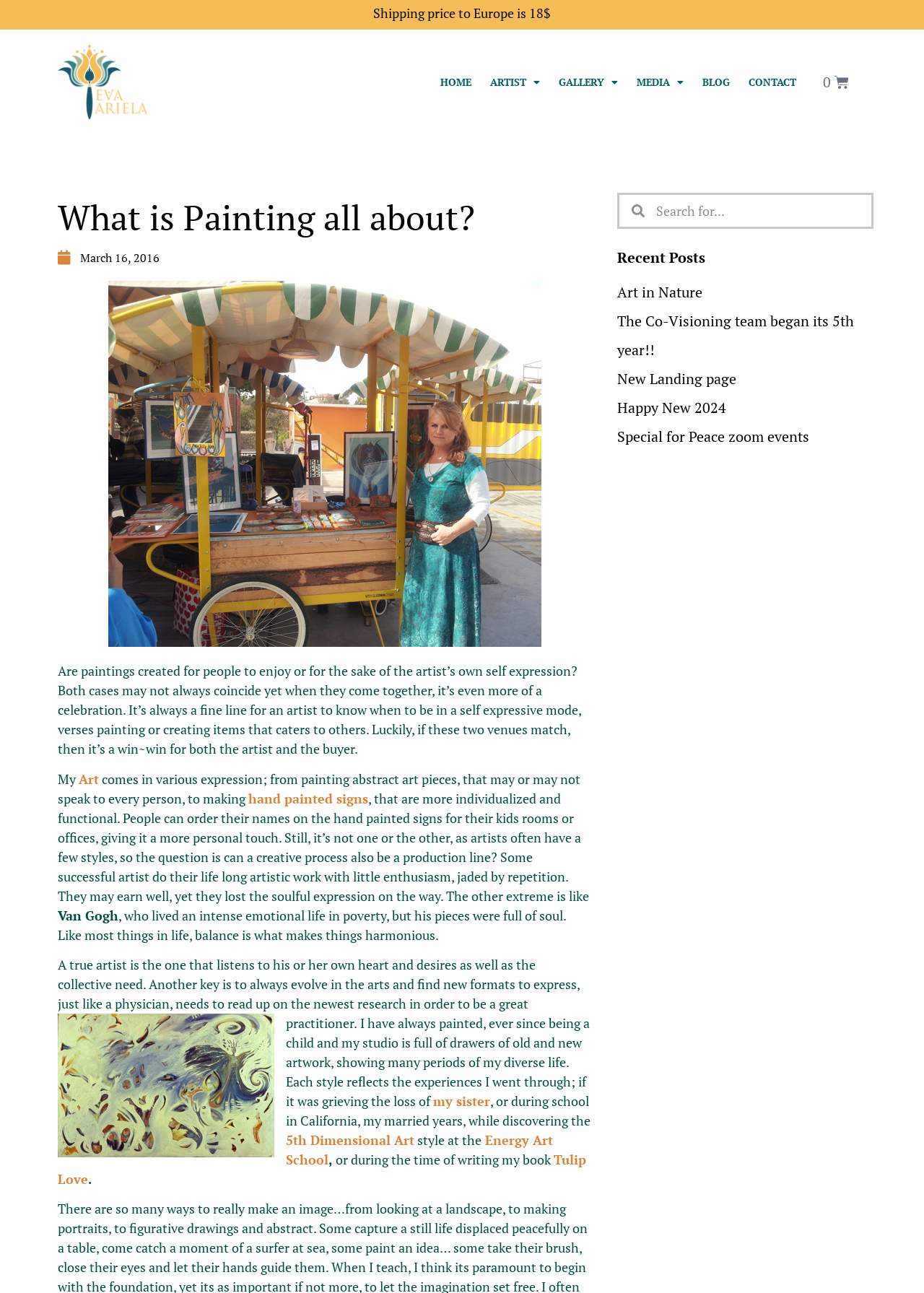What is the topic of the blog post?
We need a detailed and meticulous answer to the question.

The topic of the blog post is painting, as indicated by the heading 'What is Painting all about?' and the content of the post which discusses the purpose and meaning of painting.